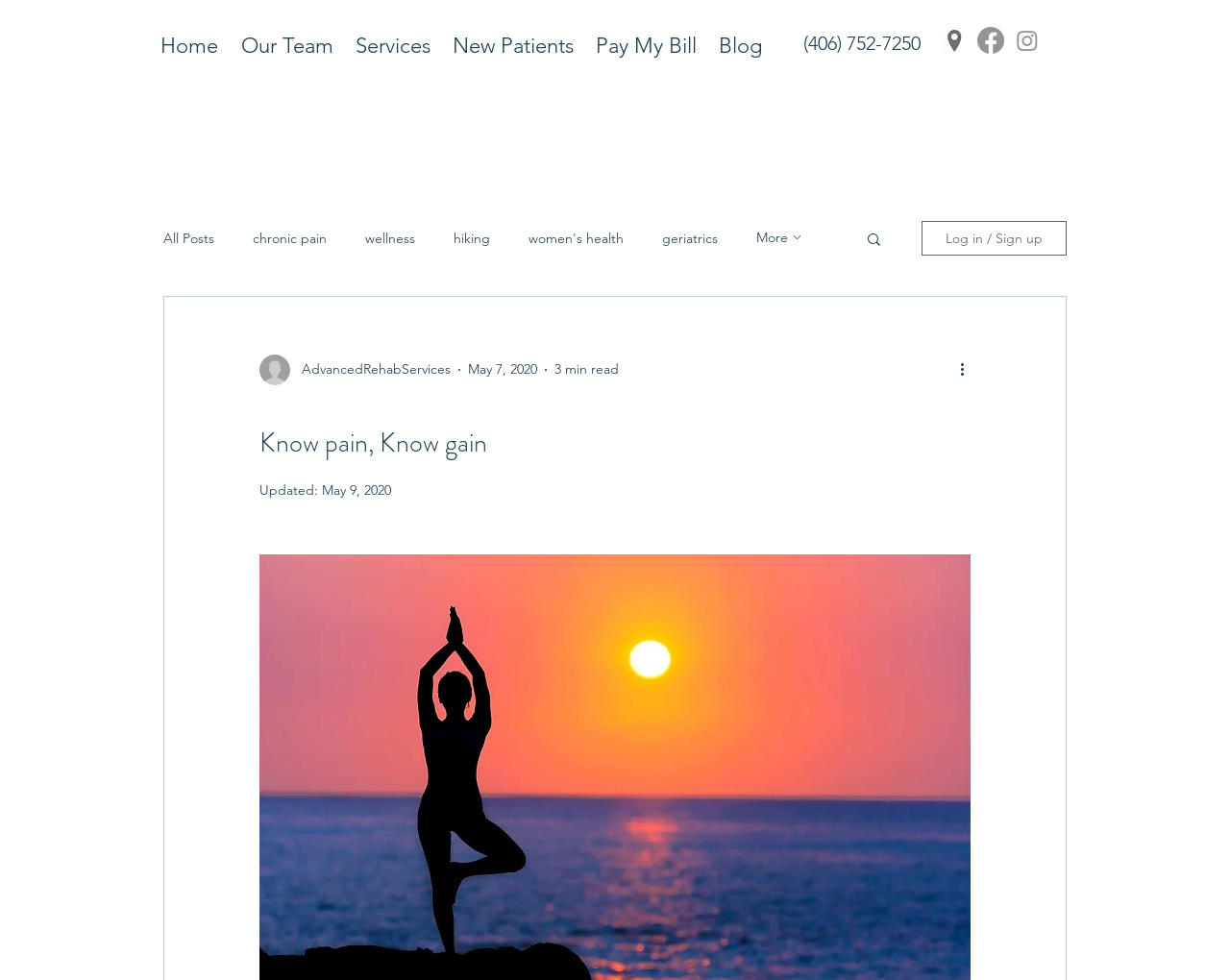What is the phone number on the top right?
Based on the image, provide a one-word or brief-phrase response.

(406) 752-7250